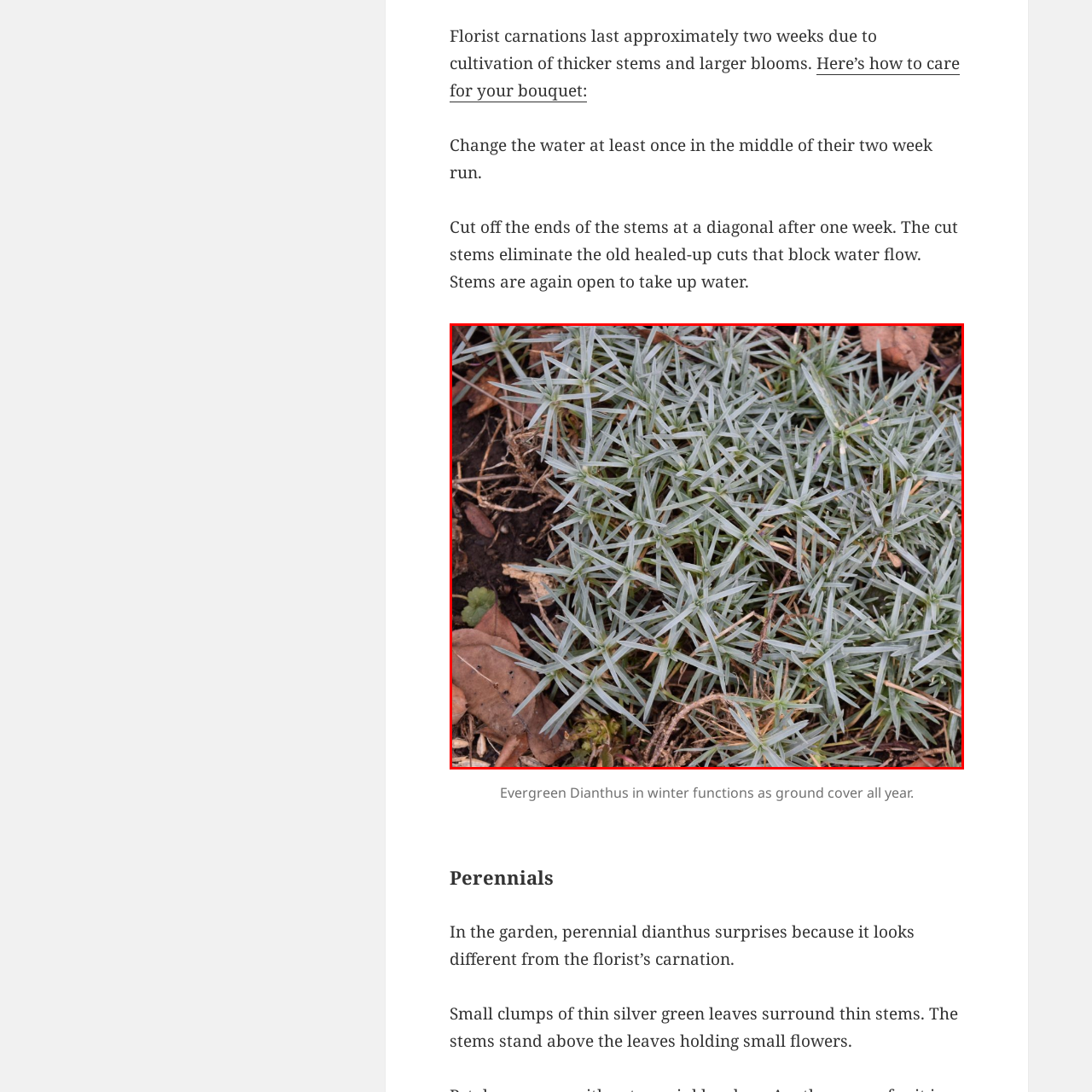Detail the contents of the image within the red outline in an elaborate manner.

The image shows a lush patch of evergreen Dianthus, known for its silver-green foliage, which thrives during the winter months. This ground cover provides a striking visual contrast to its surroundings, characterized by thin, needle-like leaves that form small clusters. The plant not only adds aesthetic beauty to gardens but also serves a practical purpose by remaining vibrant throughout the year. In this particular view, the intricate arrangement of the leaves is highlighted against the earthy backdrop, showcasing the plant’s resilience and adaptability in varying garden conditions. The presence of fallen leaves and twigs around the base adds to the natural, untamed feel of the garden scene.